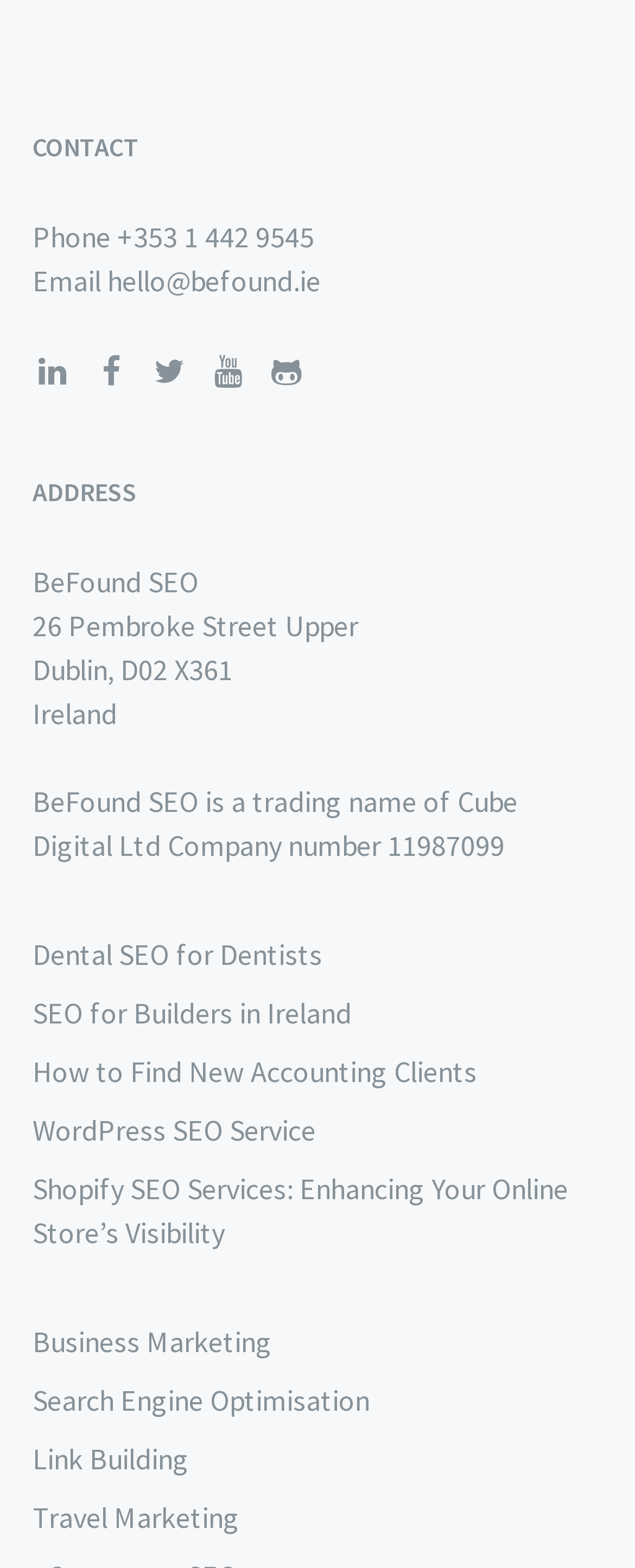What is the company's address?
Kindly give a detailed and elaborate answer to the question.

The company's address can be found in the 'ADDRESS' section, which lists the full address as '26 Pembroke Street Upper, Dublin, D02 X361, Ireland'.